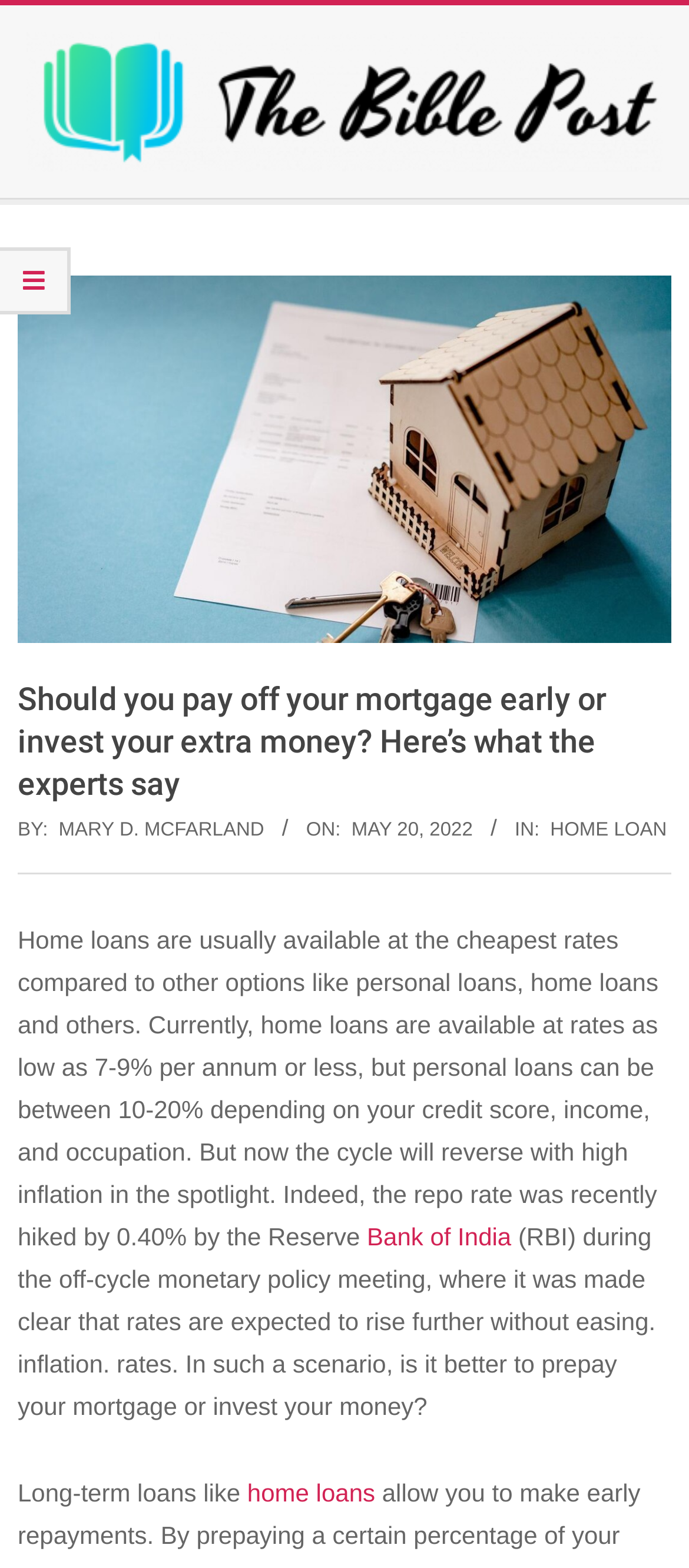Given the element description home loans, specify the bounding box coordinates of the corresponding UI element in the format (top-left x, top-left y, bottom-right x, bottom-right y). All values must be between 0 and 1.

[0.359, 0.943, 0.544, 0.961]